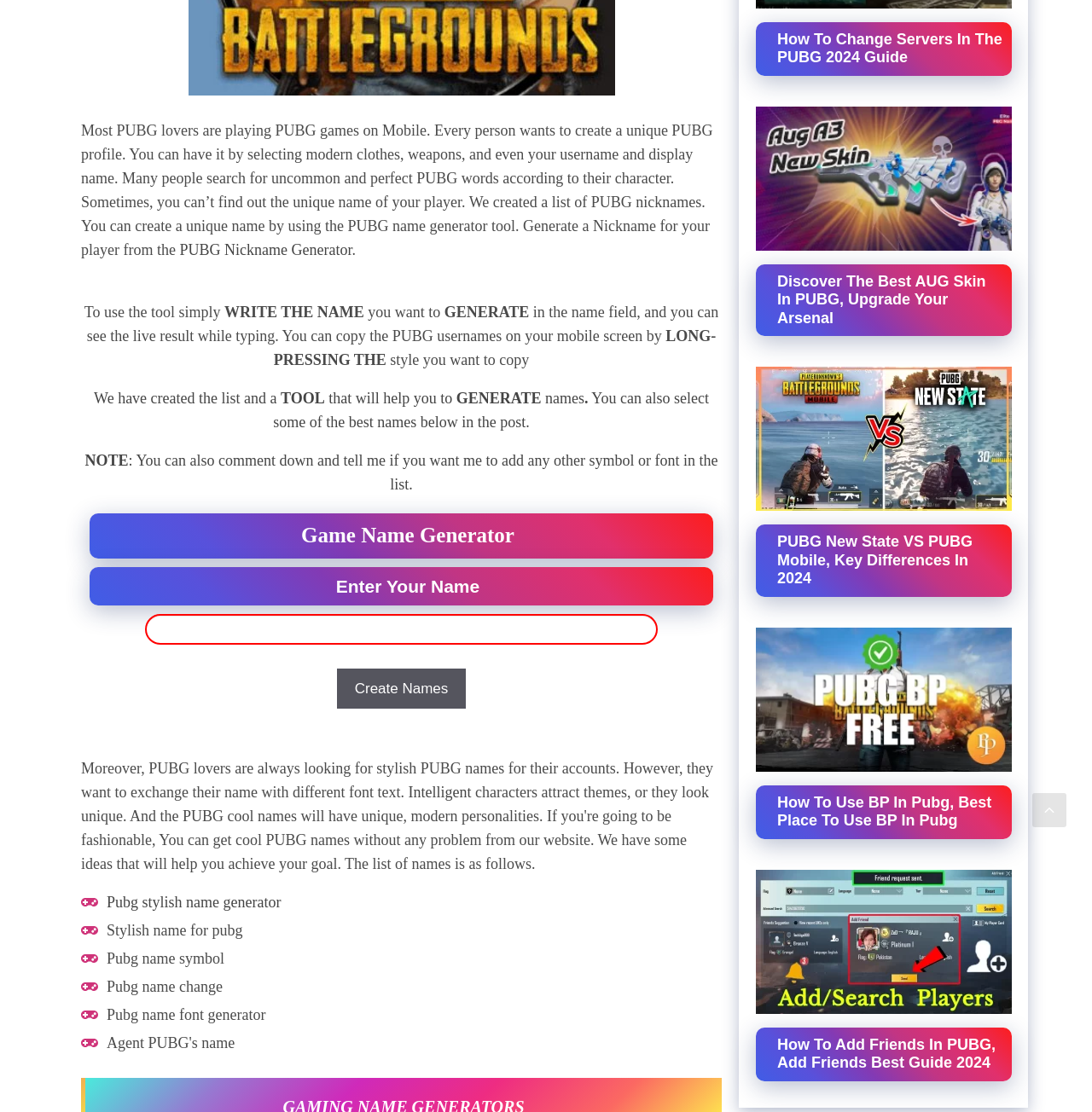How do I use the PUBG nickname generator tool?
Please provide a single word or phrase as your answer based on the screenshot.

Write the name and generate